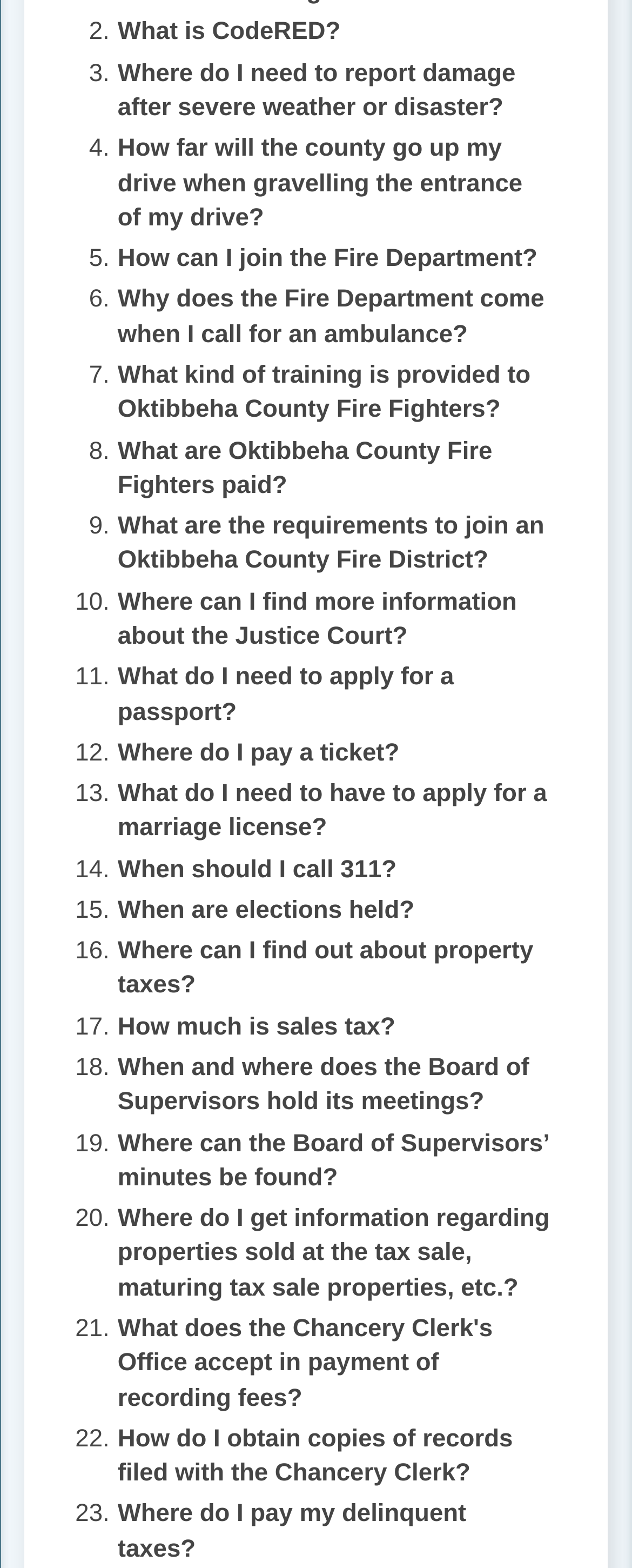Please determine the bounding box coordinates of the element's region to click for the following instruction: "View the 'Cultivating Organic Growth Through Email Marketing' post".

None